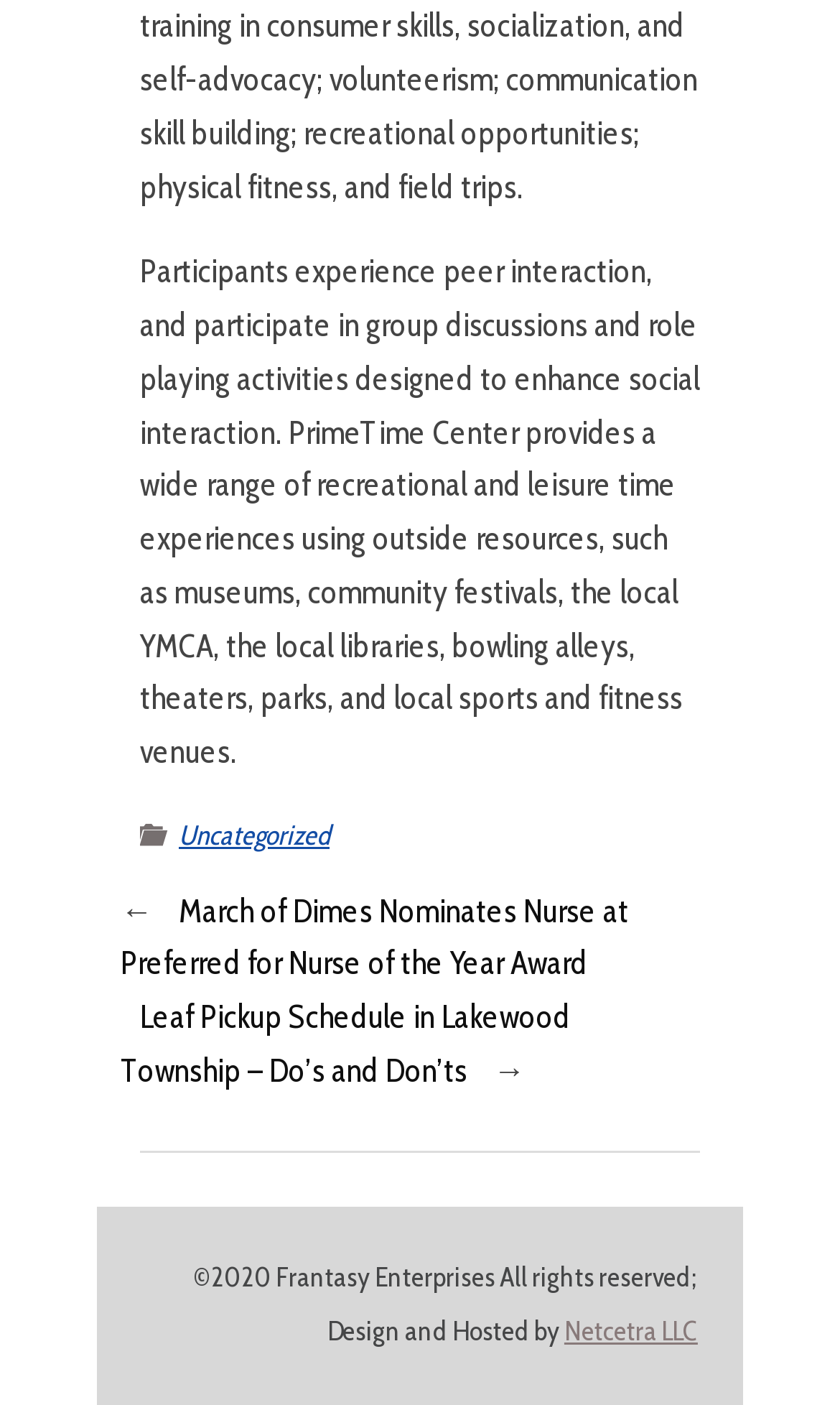Given the content of the image, can you provide a detailed answer to the question?
Who designed and hosted the website?

The StaticText element at the bottom of the webpage mentions 'Design and Hosted by' followed by a link to 'Netcetra LLC', indicating that Netcetra LLC is the company responsible for designing and hosting the website.